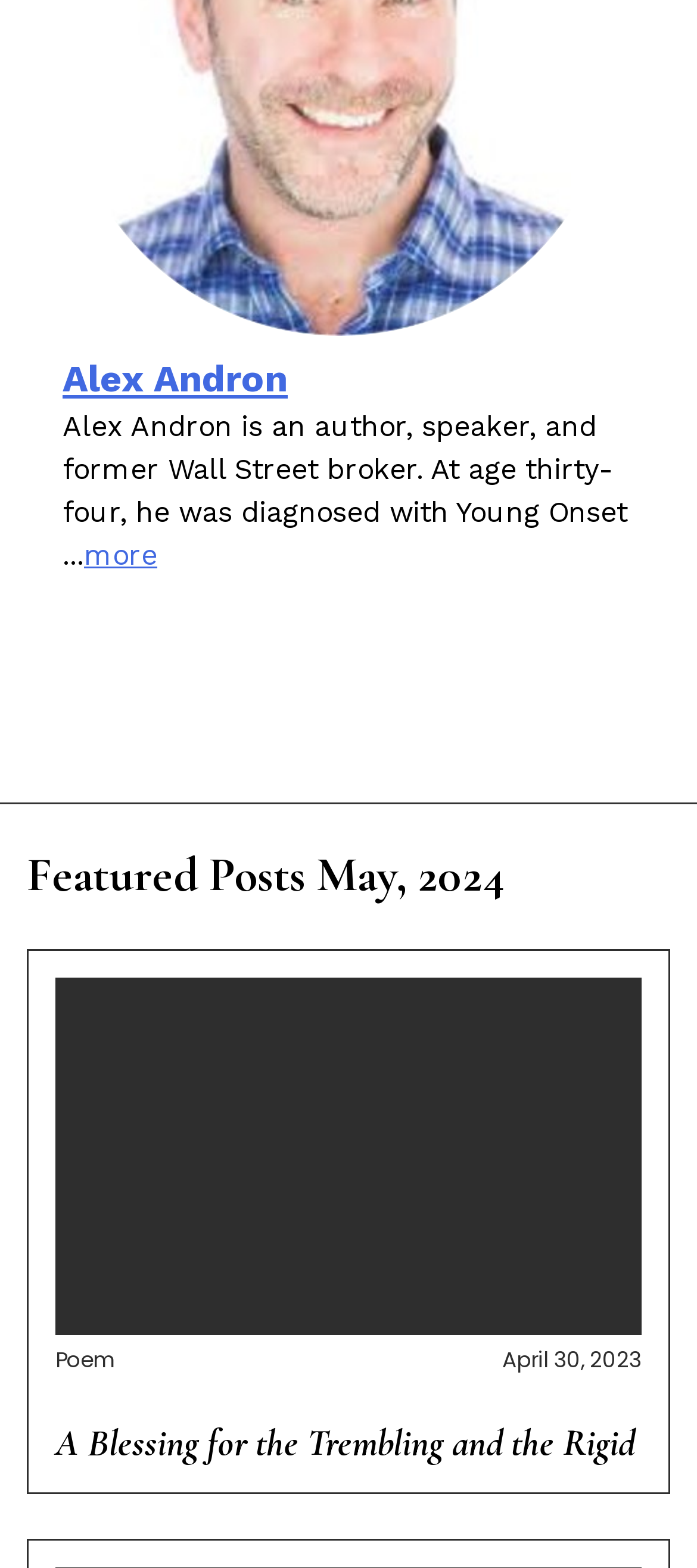Using the webpage screenshot, find the UI element described by Alex Andron. Provide the bounding box coordinates in the format (top-left x, top-left y, bottom-right x, bottom-right y), ensuring all values are floating point numbers between 0 and 1.

[0.09, 0.227, 0.413, 0.255]